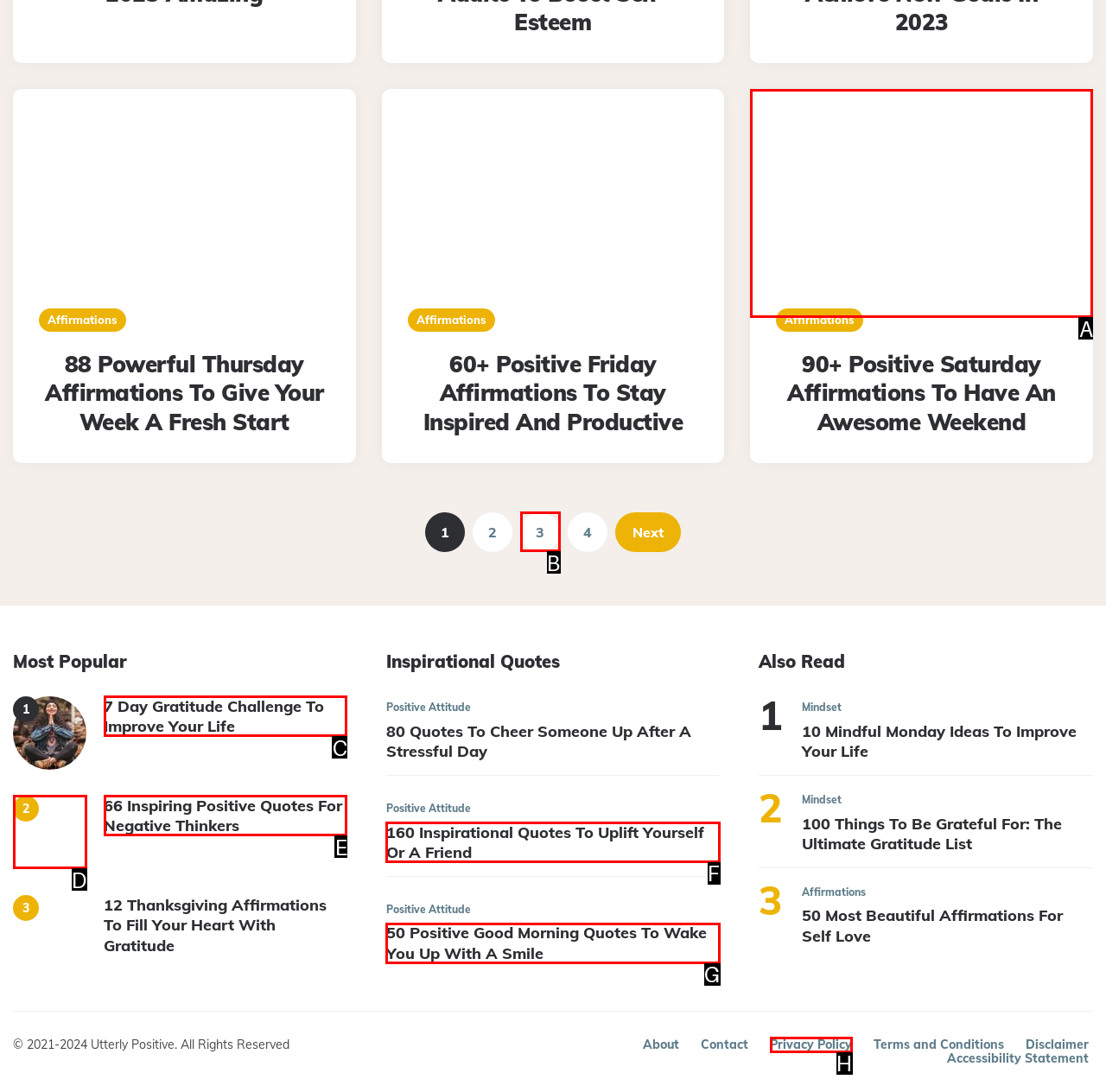Select the letter that aligns with the description: alt="positive quotes for negative thinkers". Answer with the letter of the selected option directly.

D